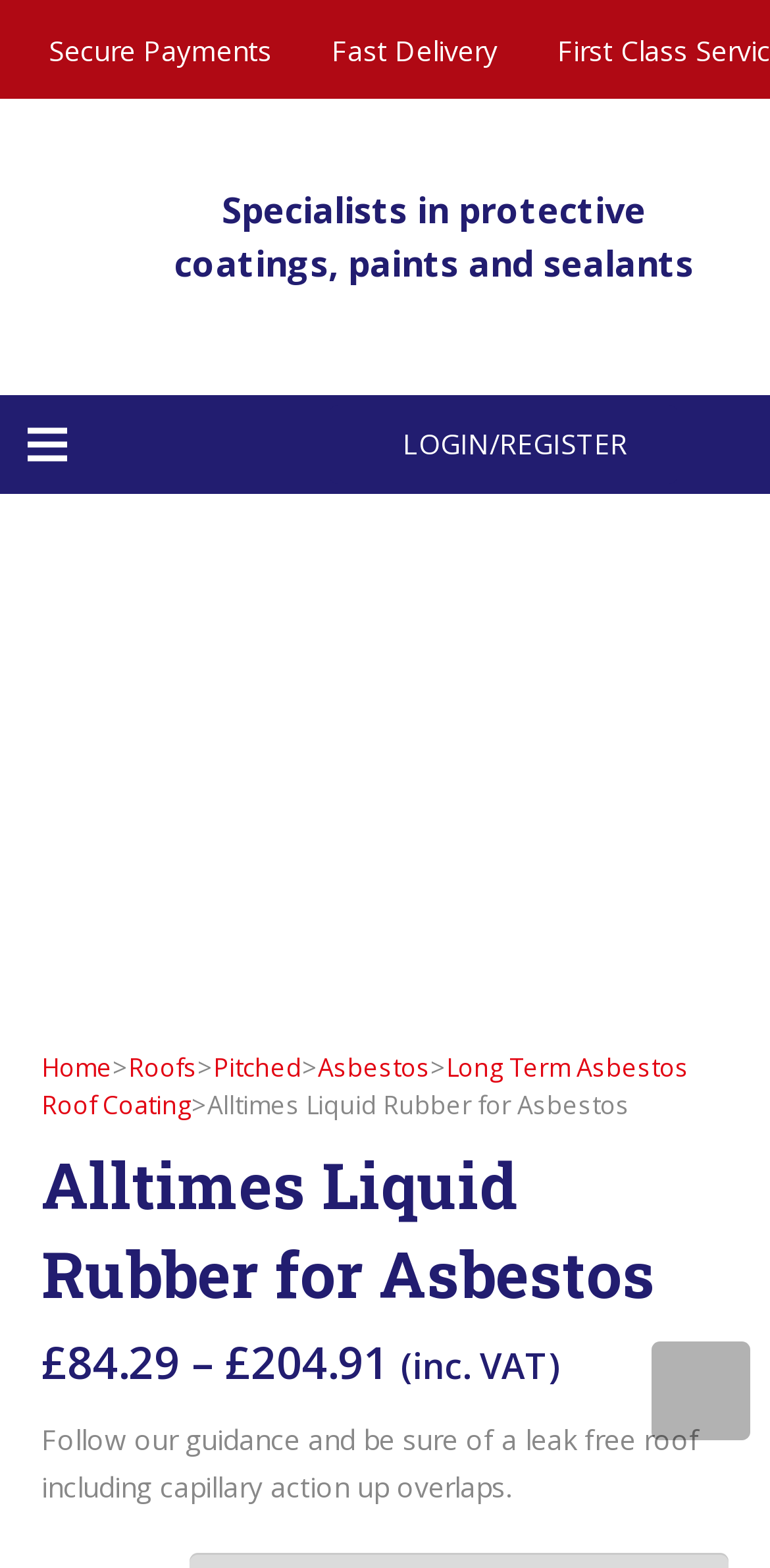How much does the product cost?
Based on the image, answer the question with a single word or brief phrase.

£84.29 - £204.91